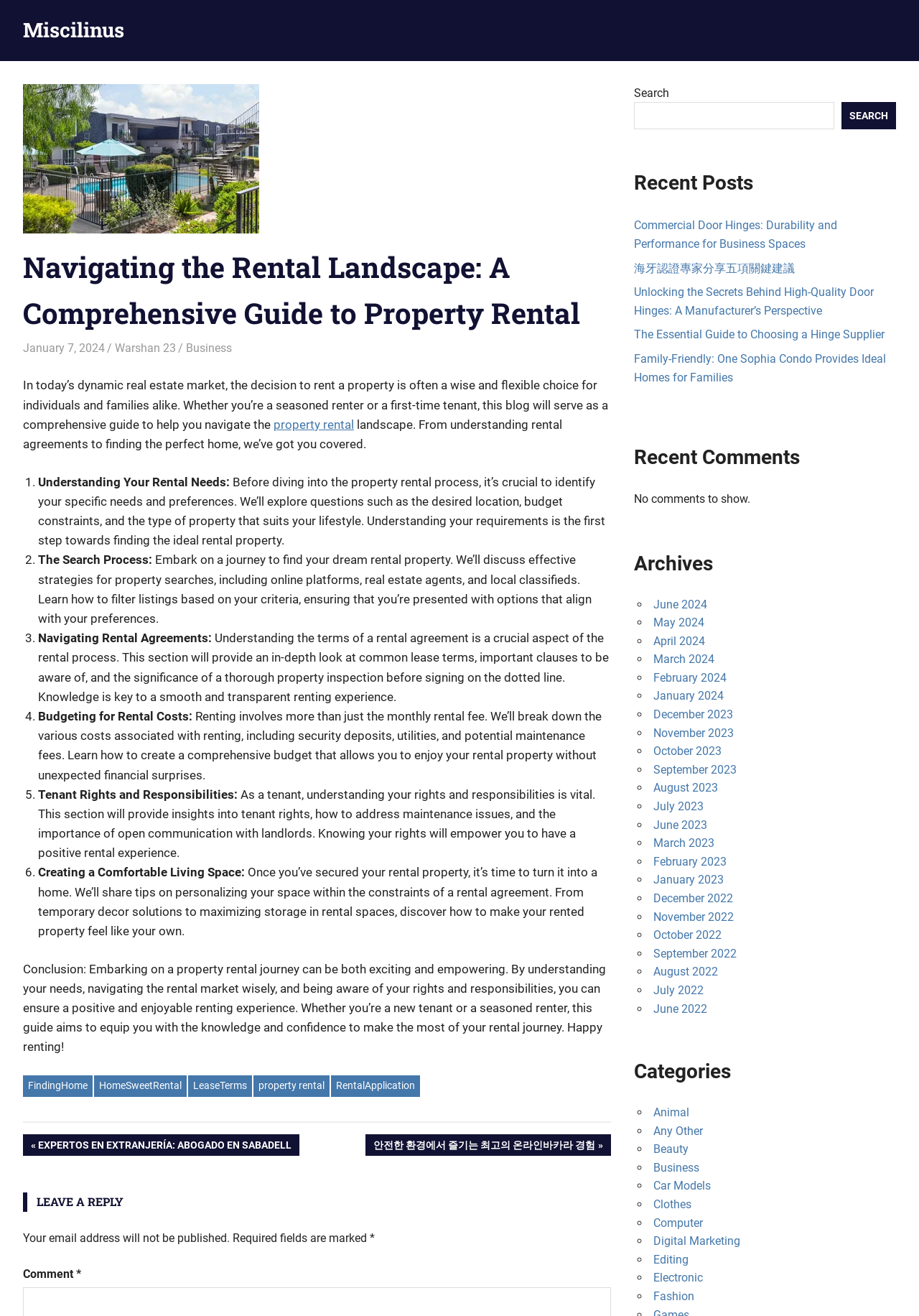What is the focus of the 'Budgeting for Rental Costs' section?
Please ensure your answer is as detailed and informative as possible.

The 'Budgeting for Rental Costs' section focuses on breaking down the various costs associated with renting, including security deposits, utilities, and potential maintenance fees, to help renters create a comprehensive budget.